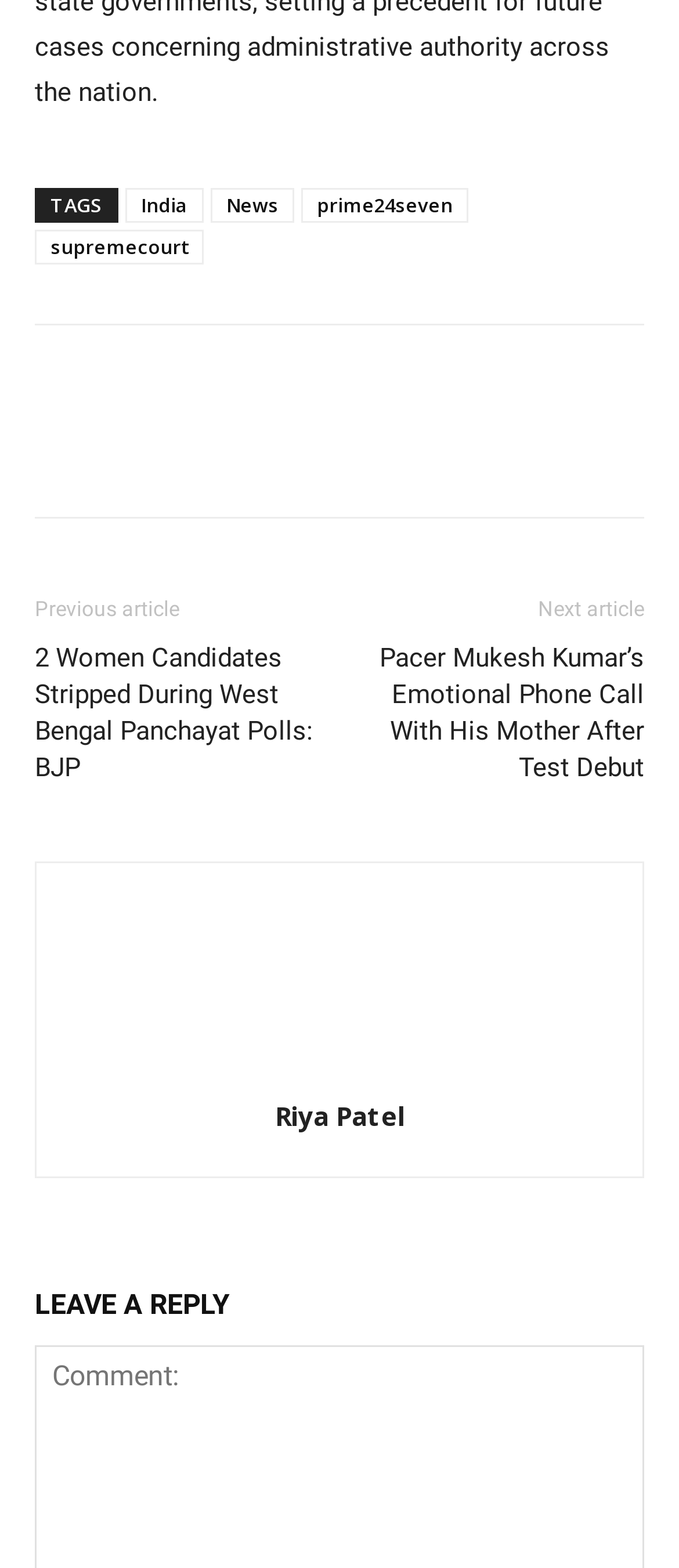Please indicate the bounding box coordinates for the clickable area to complete the following task: "Click on the 'prime24seven' link". The coordinates should be specified as four float numbers between 0 and 1, i.e., [left, top, right, bottom].

[0.444, 0.12, 0.69, 0.142]